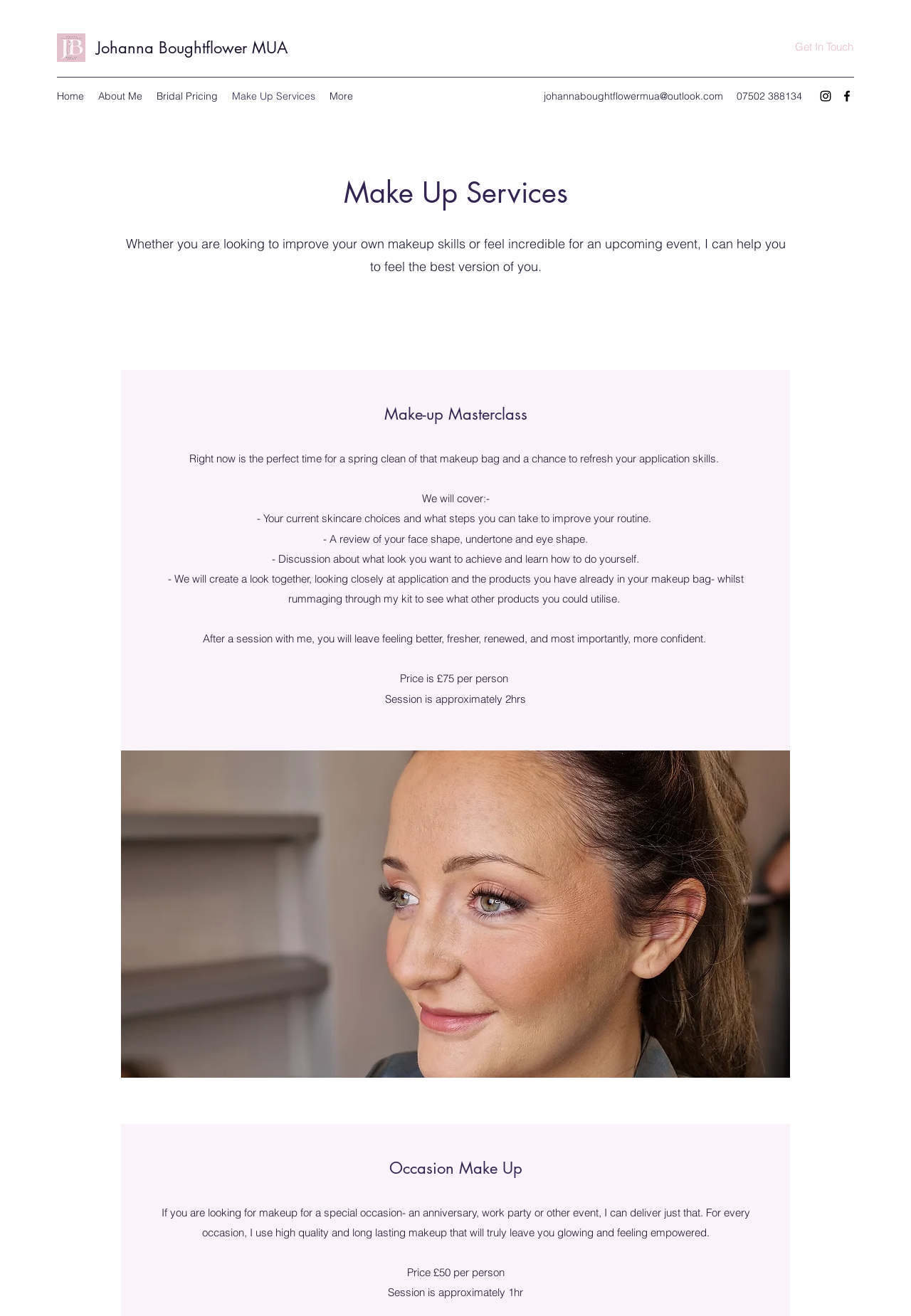Identify the coordinates of the bounding box for the element that must be clicked to accomplish the instruction: "Click the 'Home' link".

[0.055, 0.065, 0.1, 0.081]